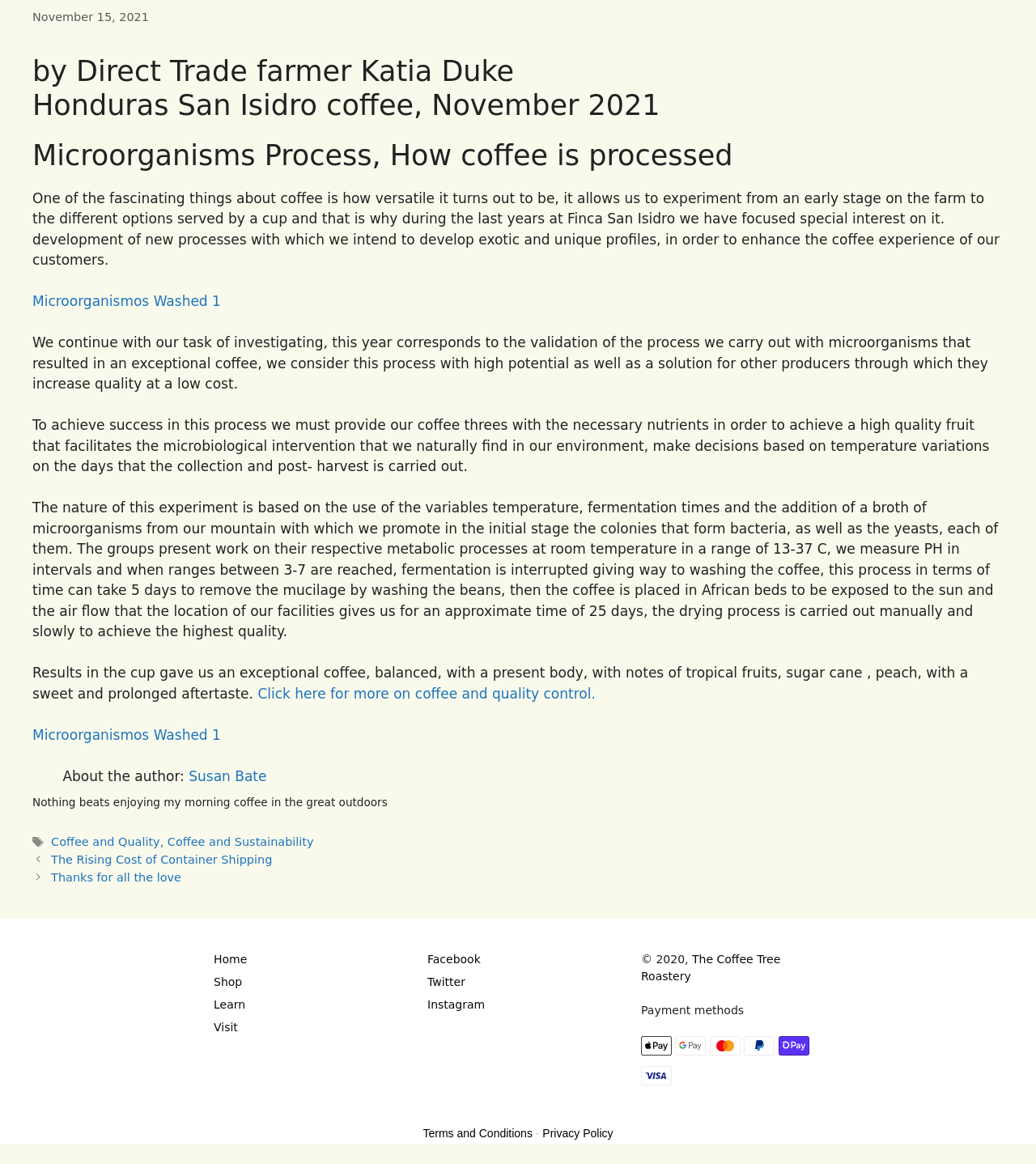Specify the bounding box coordinates of the element's area that should be clicked to execute the given instruction: "Visit the homepage". The coordinates should be four float numbers between 0 and 1, i.e., [left, top, right, bottom].

[0.206, 0.819, 0.239, 0.83]